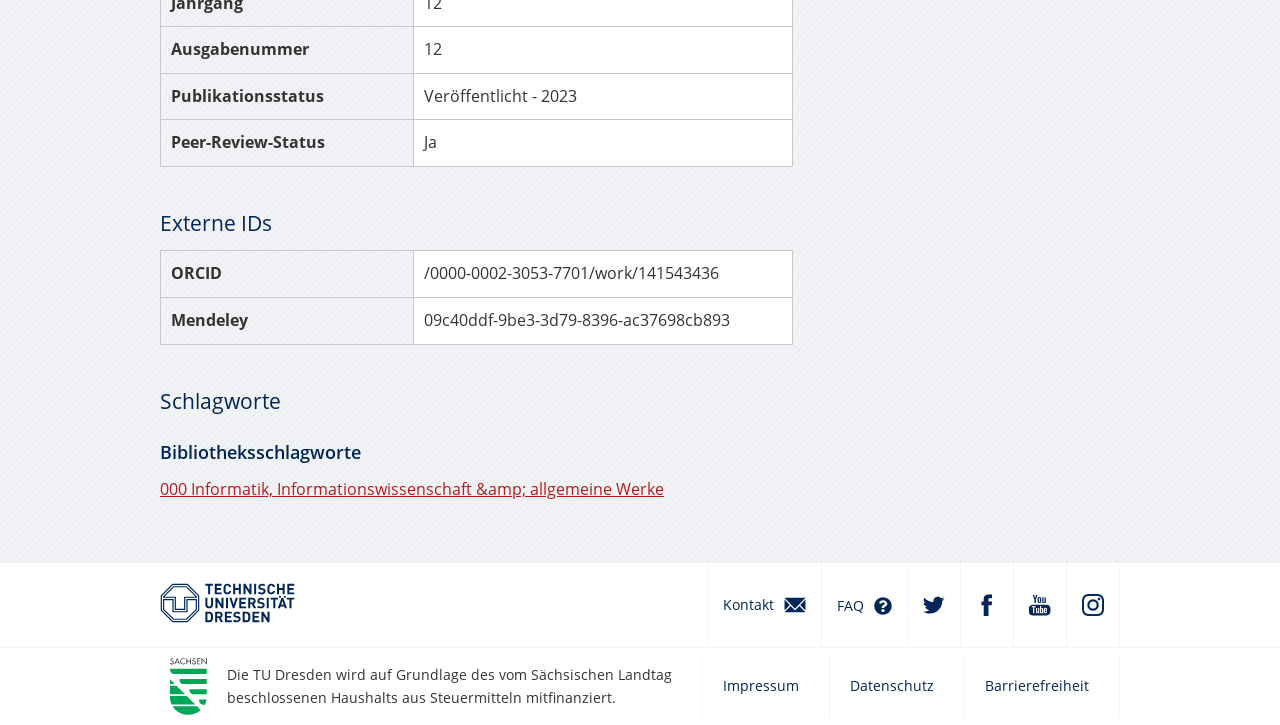What is the link to the Twitter page of TU Dresden?
Refer to the image and provide a detailed answer to the question.

The link to the Twitter page of TU Dresden can be found in the footer section of the webpage, where there are several links to social media platforms, and the link to Twitter is labeled as 'Die TU Dresden bei Twitter'.